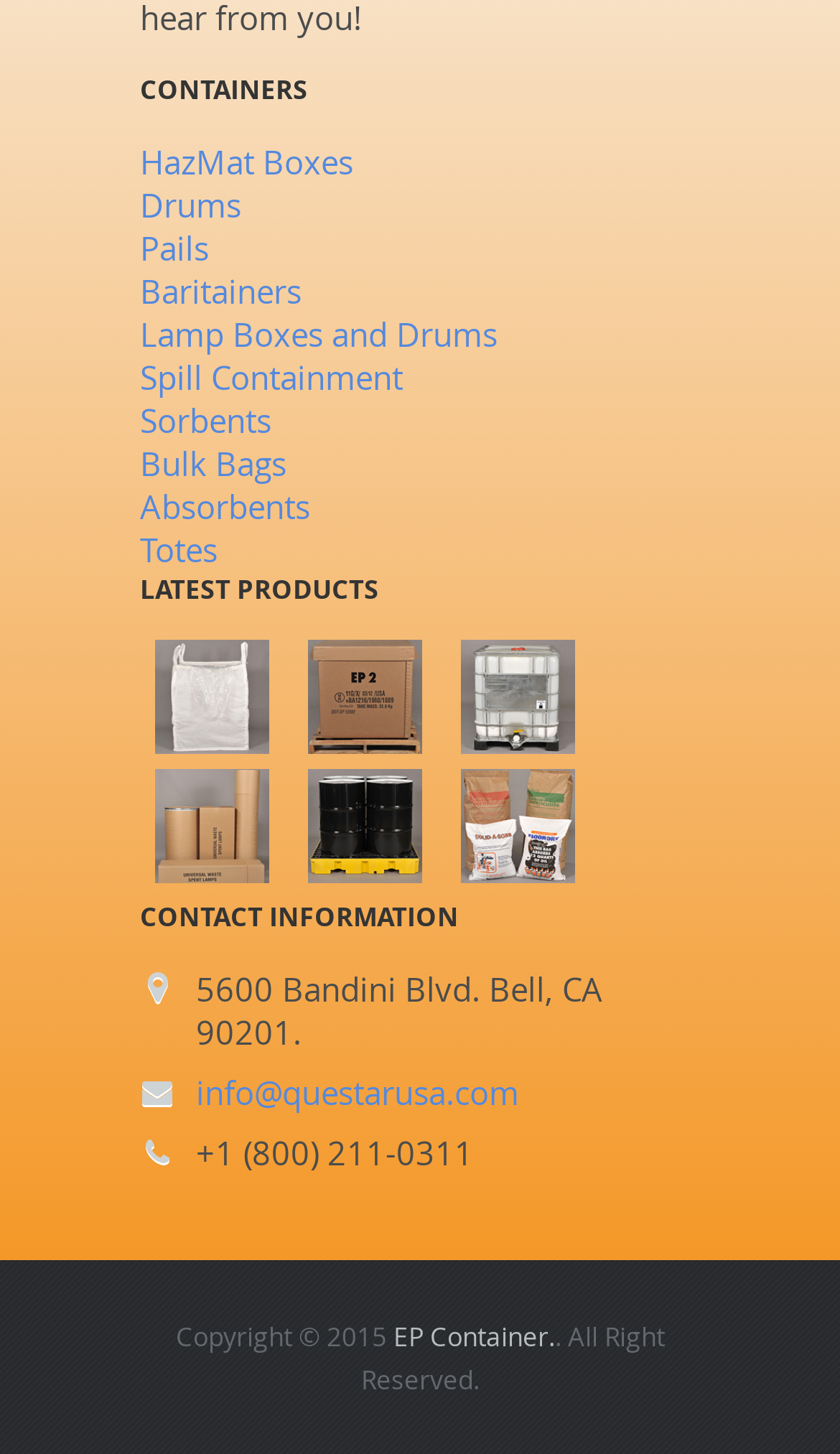What is the company's email address?
Offer a detailed and full explanation in response to the question.

The company's contact information is listed under the 'CONTACT INFORMATION' heading, which includes the email address info@questarusa.com.